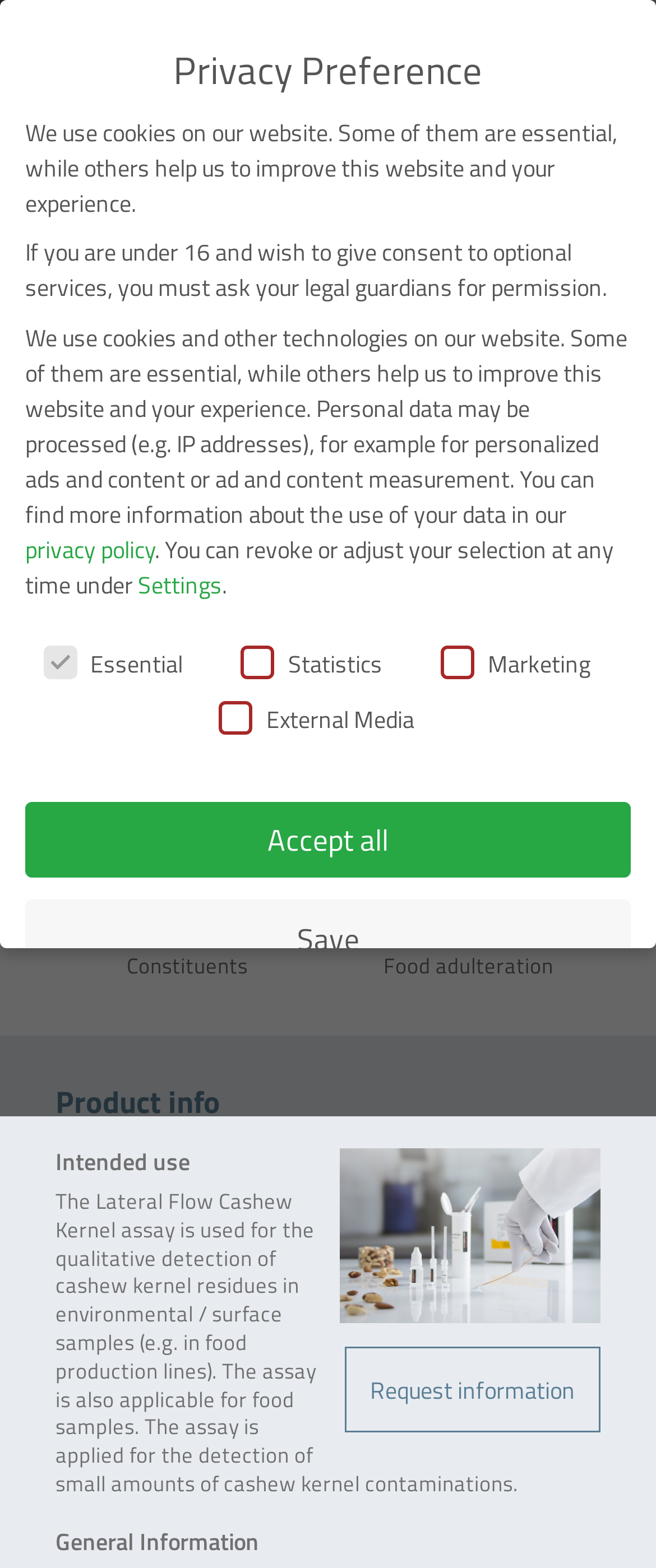Provide the bounding box coordinates of the area you need to click to execute the following instruction: "Click on the logo to go to R-Biopharm AG".

[0.754, 0.008, 0.97, 0.034]